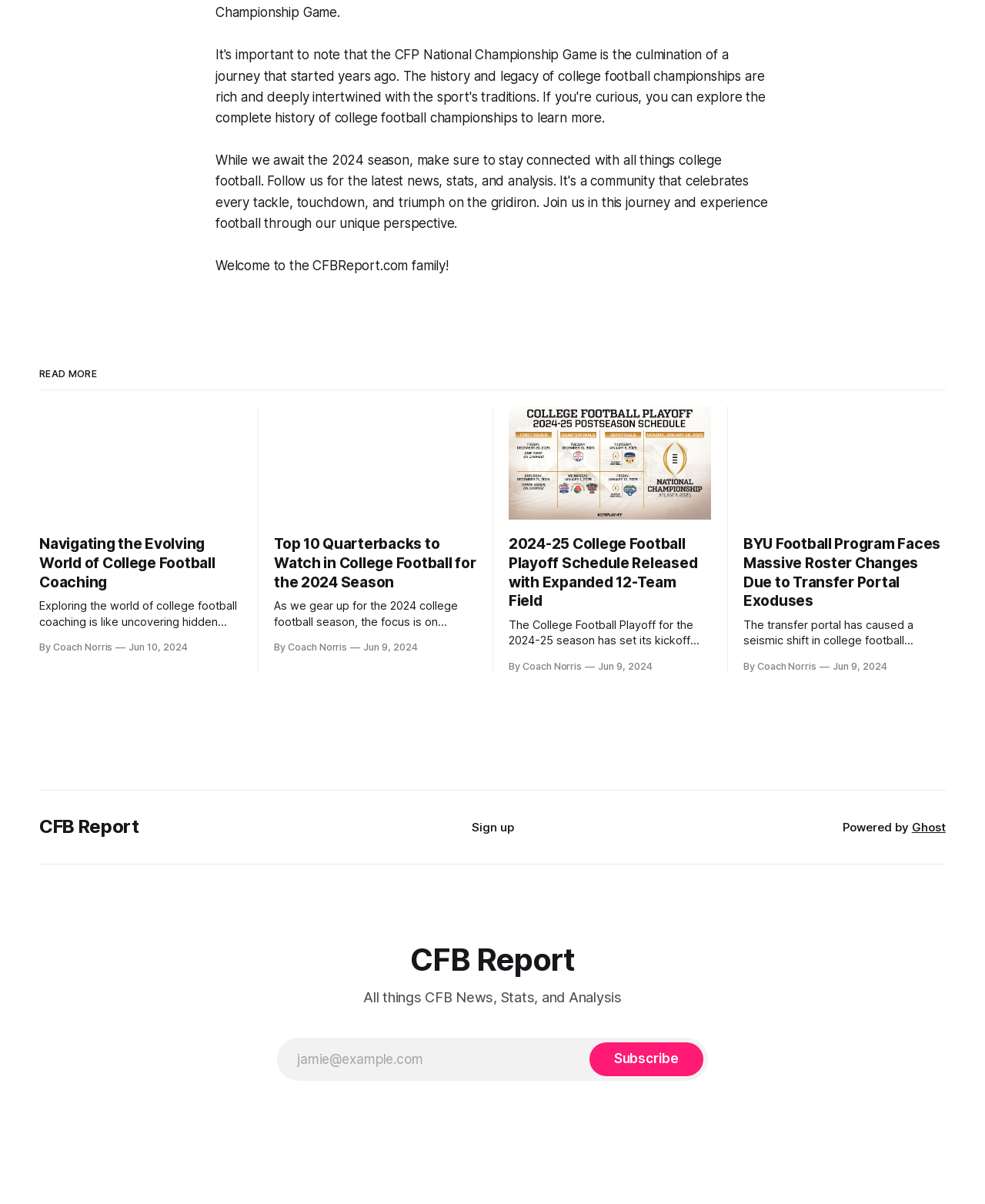What is the name of the website?
Based on the content of the image, thoroughly explain and answer the question.

The name of the website is CFB Report, as indicated by the text at the top of the webpage and in the footer section.